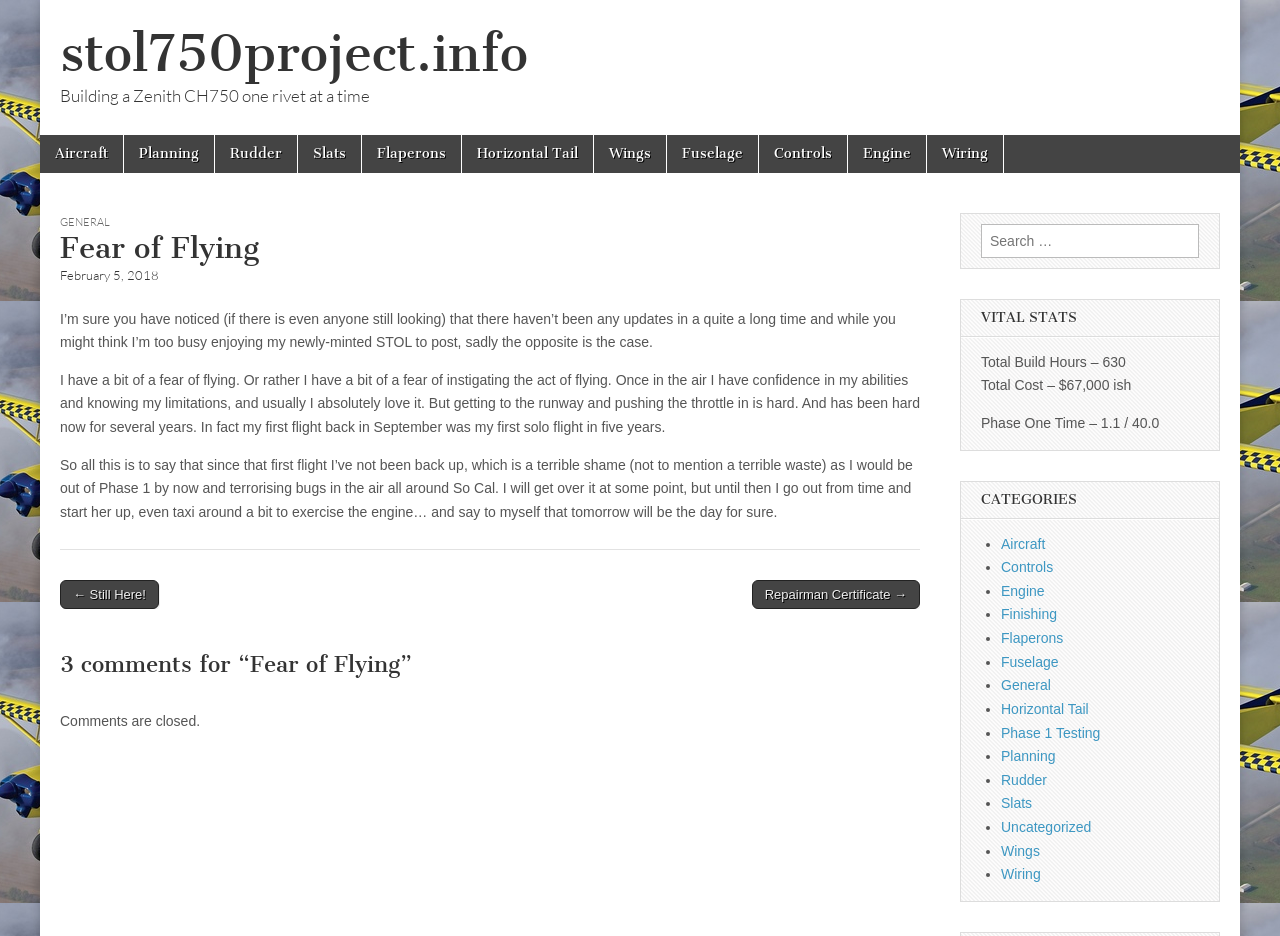Determine the bounding box coordinates for the clickable element required to fulfill the instruction: "View the 'VITAL STATS'". Provide the coordinates as four float numbers between 0 and 1, i.e., [left, top, right, bottom].

[0.751, 0.32, 0.952, 0.36]